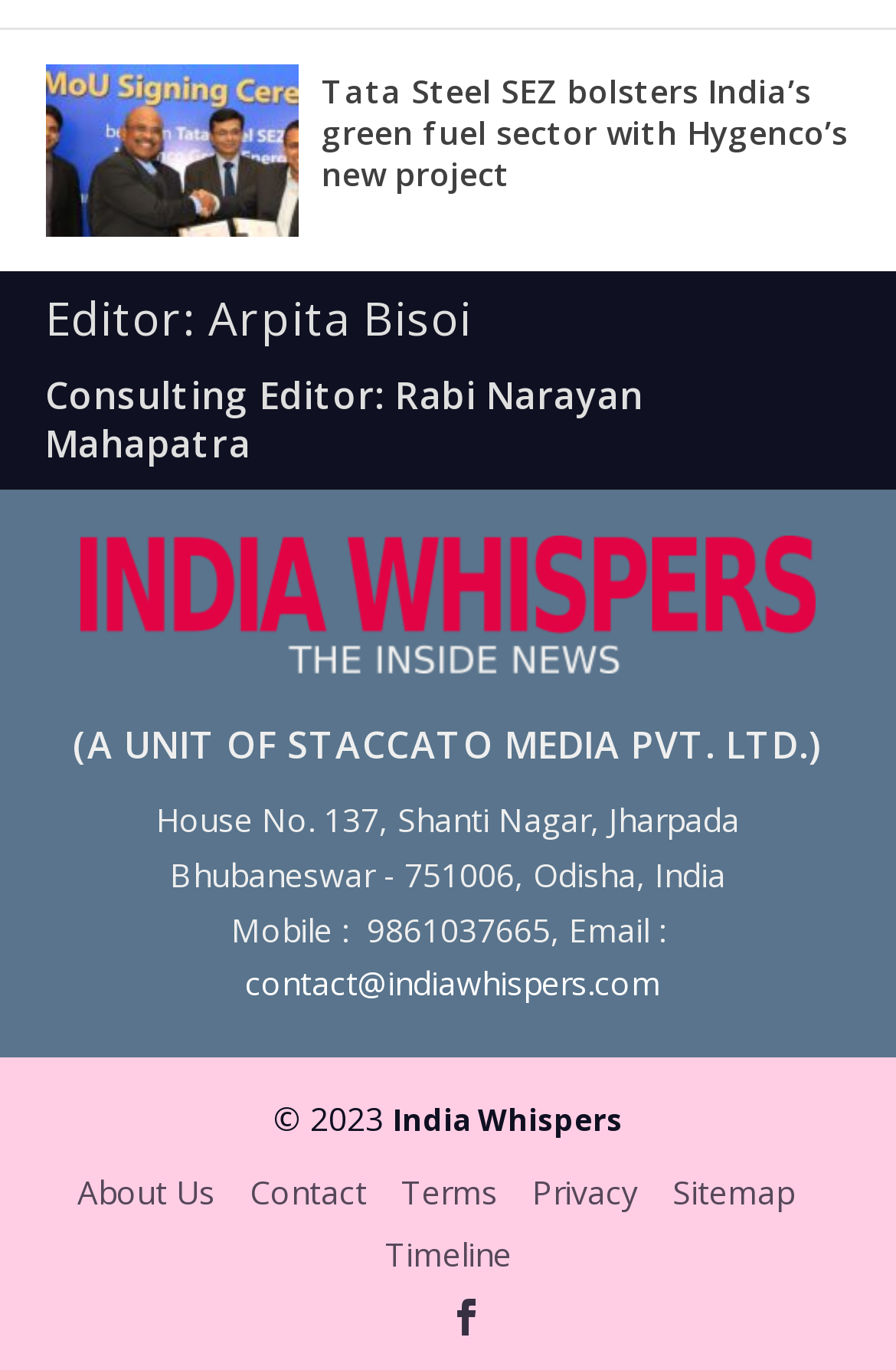Can you specify the bounding box coordinates of the area that needs to be clicked to fulfill the following instruction: "Contact India Whispers"?

[0.273, 0.702, 0.737, 0.734]